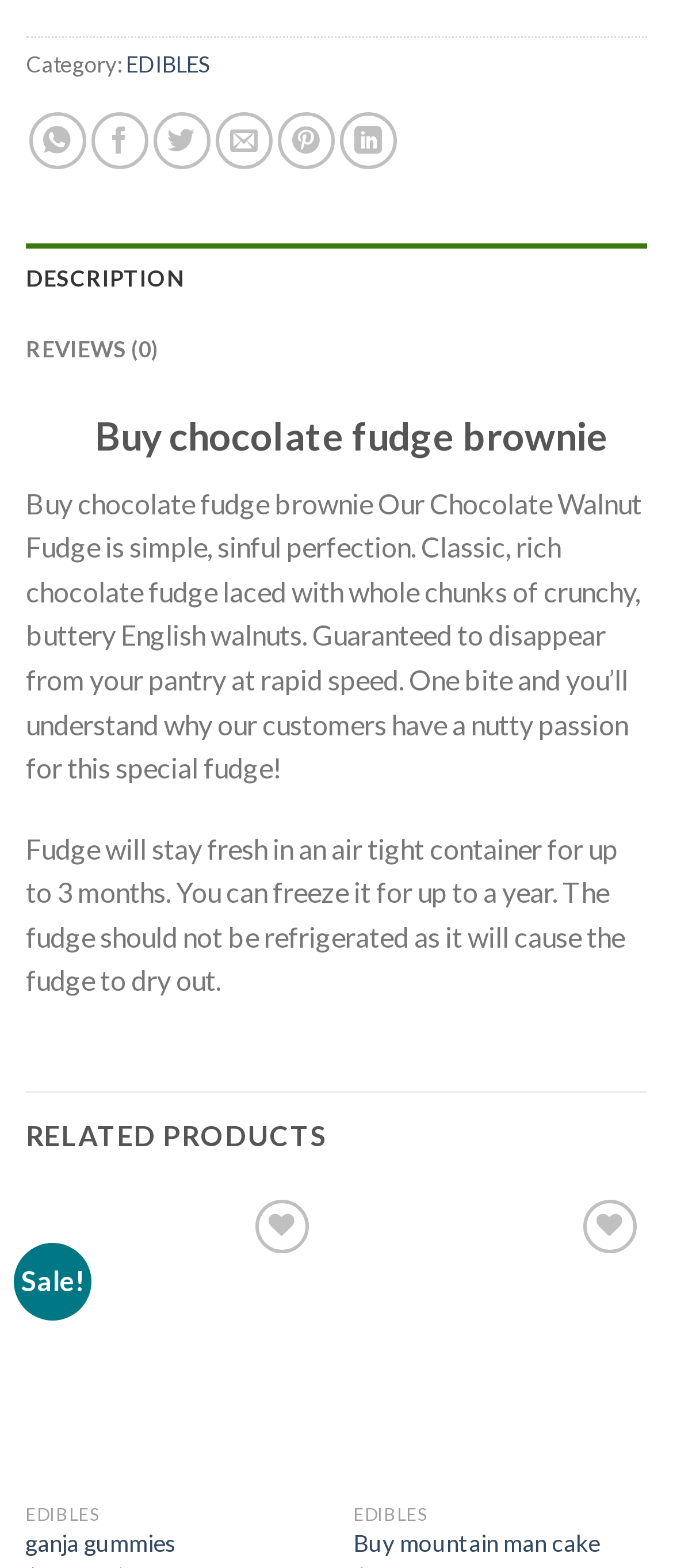Examine the image carefully and respond to the question with a detailed answer: 
What is the category of the product?

The category of the product is mentioned as 'EDIBLES' at the top of the webpage, and it is also mentioned again at the bottom of the webpage.